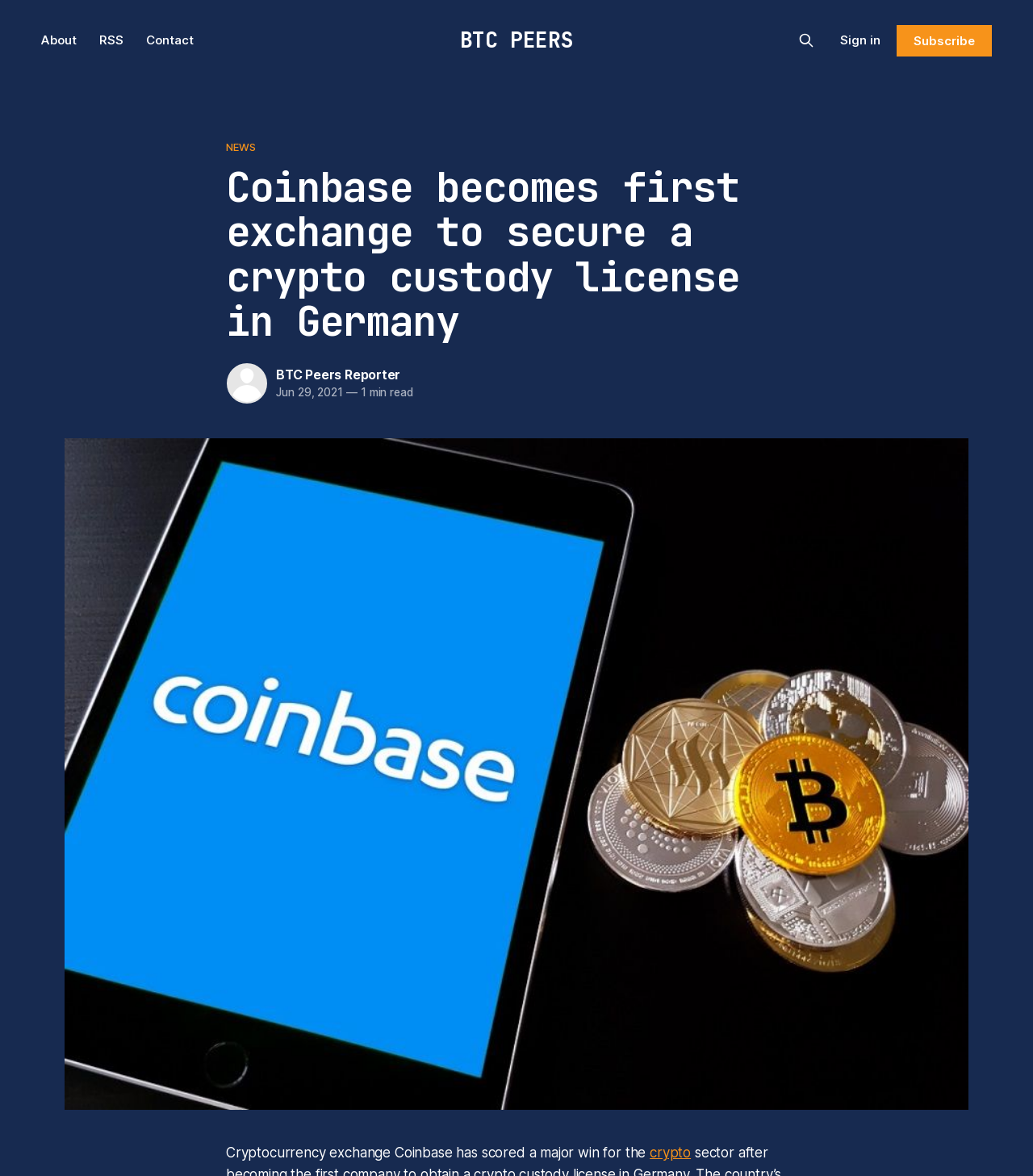Locate the bounding box coordinates of the clickable region to complete the following instruction: "Sign in to the website."

[0.814, 0.026, 0.853, 0.043]